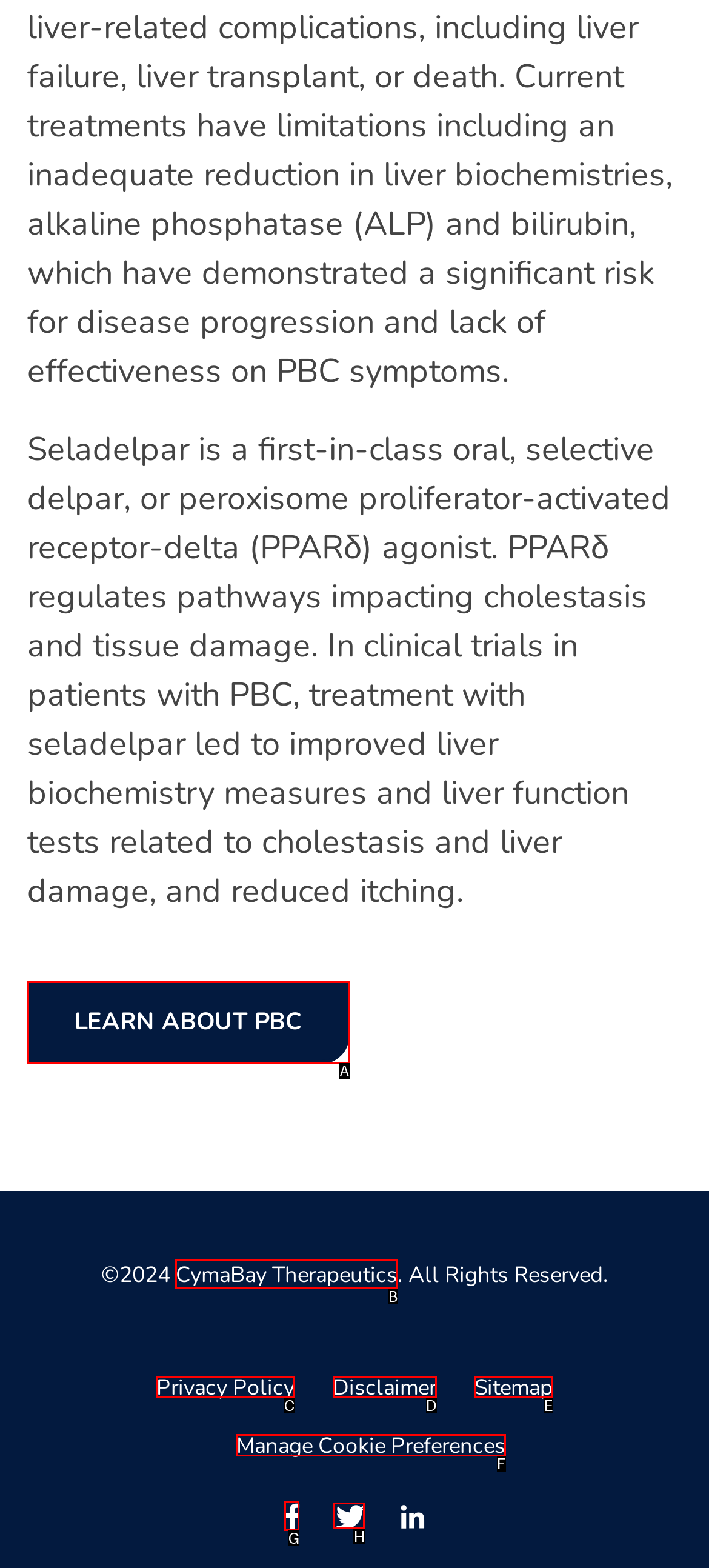Determine which HTML element fits the description: Manage Cookie Preferences. Answer with the letter corresponding to the correct choice.

F